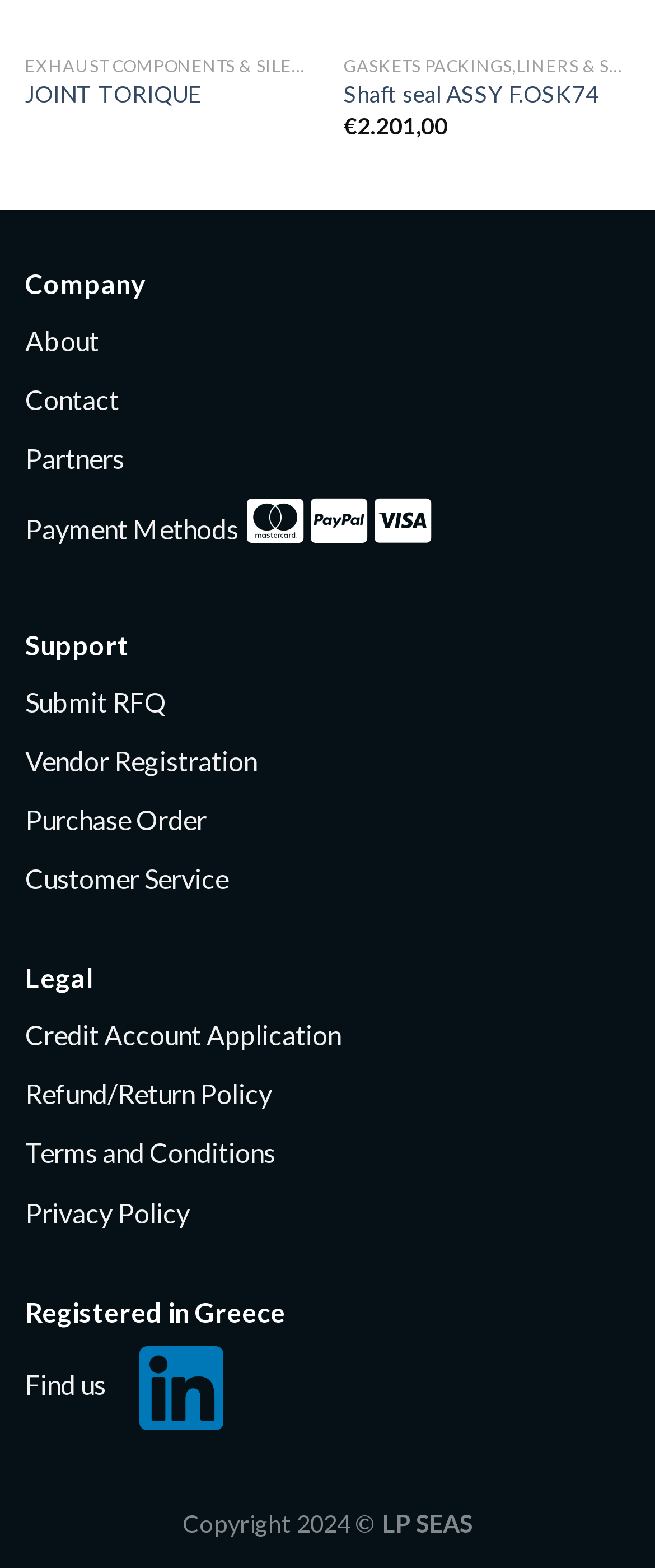Pinpoint the bounding box coordinates of the clickable area necessary to execute the following instruction: "Click on JOINT TORIQUE". The coordinates should be given as four float numbers between 0 and 1, namely [left, top, right, bottom].

[0.038, 0.052, 0.305, 0.071]